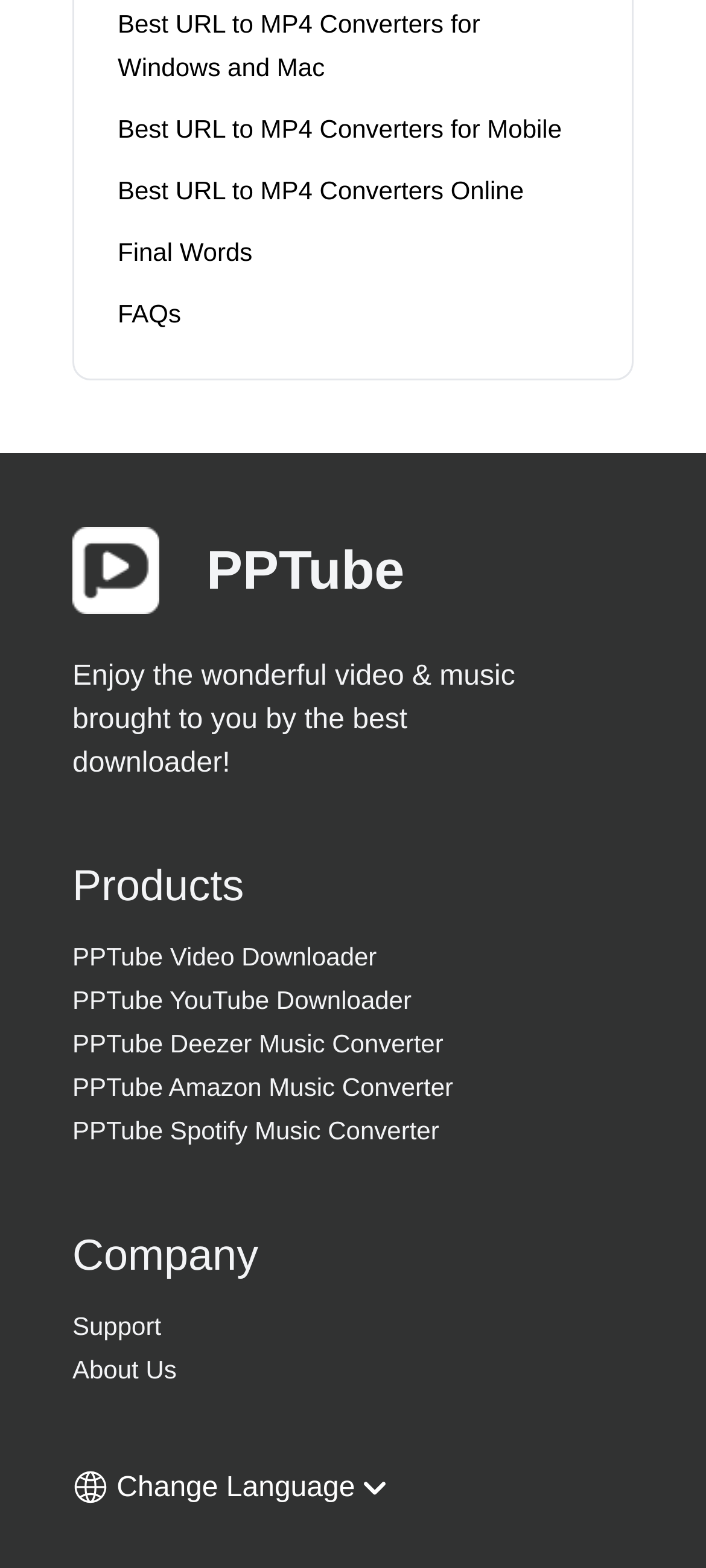Pinpoint the bounding box coordinates of the clickable area needed to execute the instruction: "Click on the 'Support' link". The coordinates should be specified as four float numbers between 0 and 1, i.e., [left, top, right, bottom].

[0.103, 0.833, 0.513, 0.857]